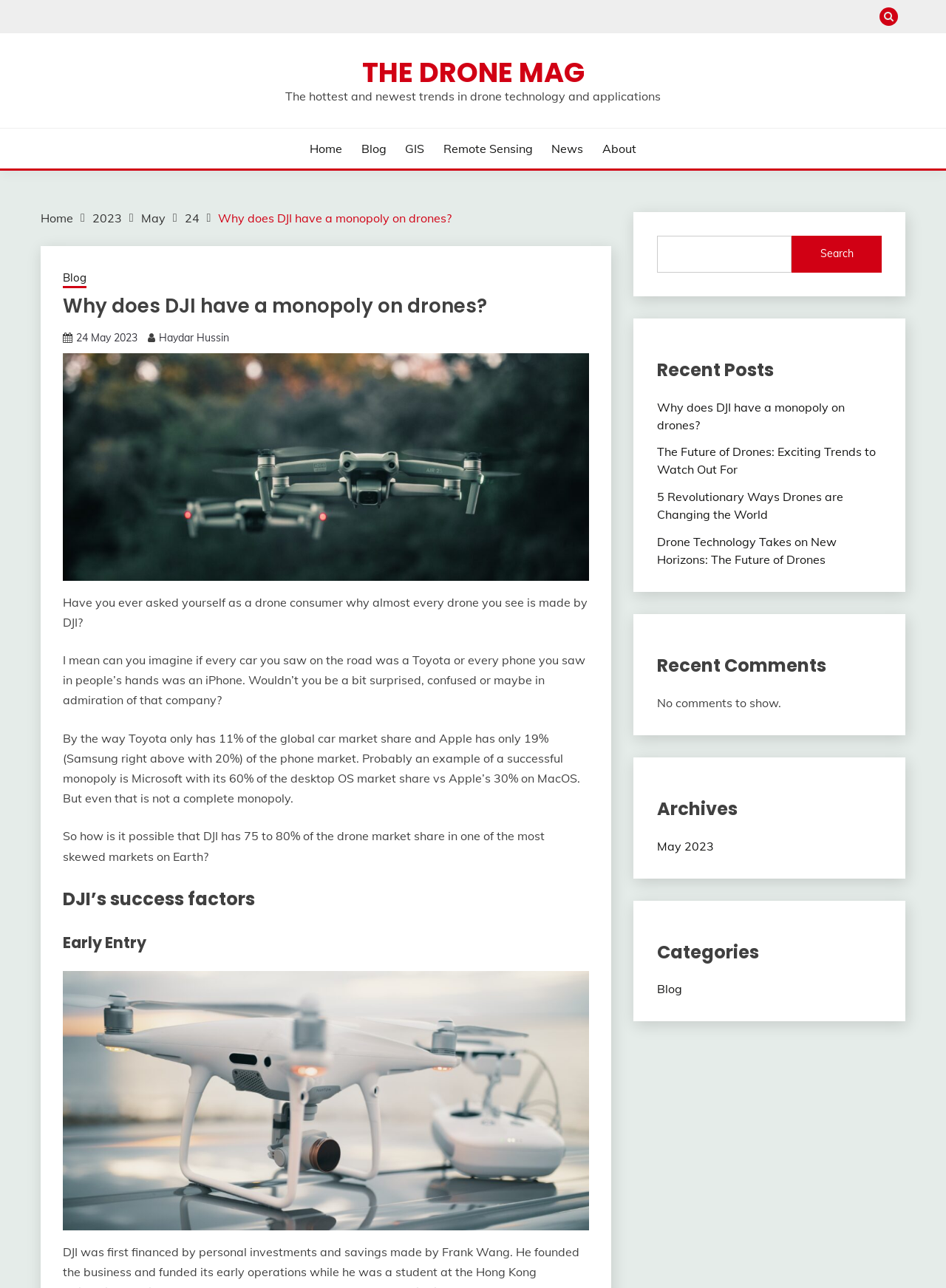Please answer the following question as detailed as possible based on the image: 
What is the category of the recent posts section?

I determined the answer by looking at the heading element with the text 'Recent Posts' and the link elements below it, which are categorized under 'Blog'.